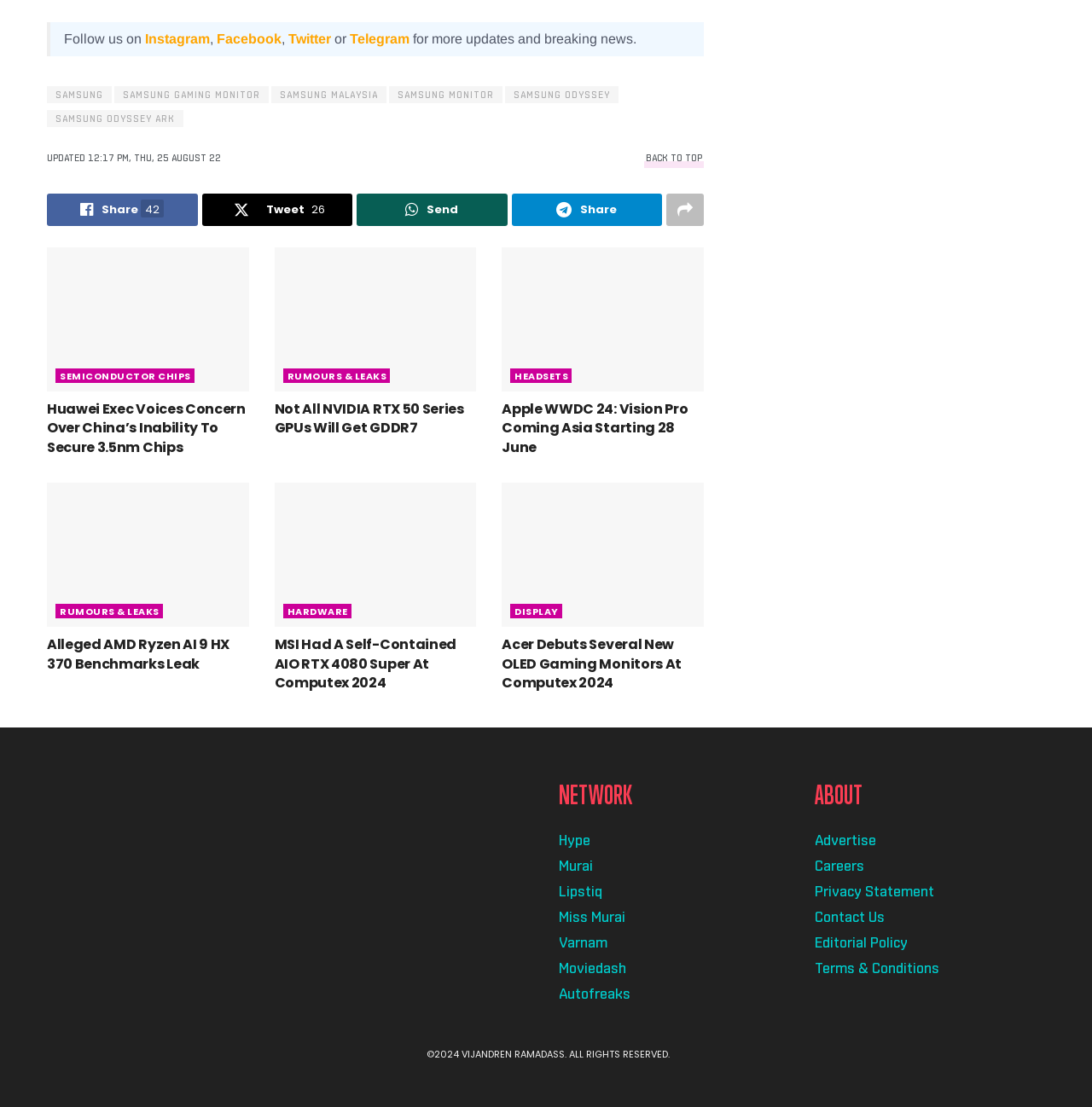Given the following UI element description: "Rumours & Leaks", find the bounding box coordinates in the webpage screenshot.

[0.051, 0.546, 0.149, 0.559]